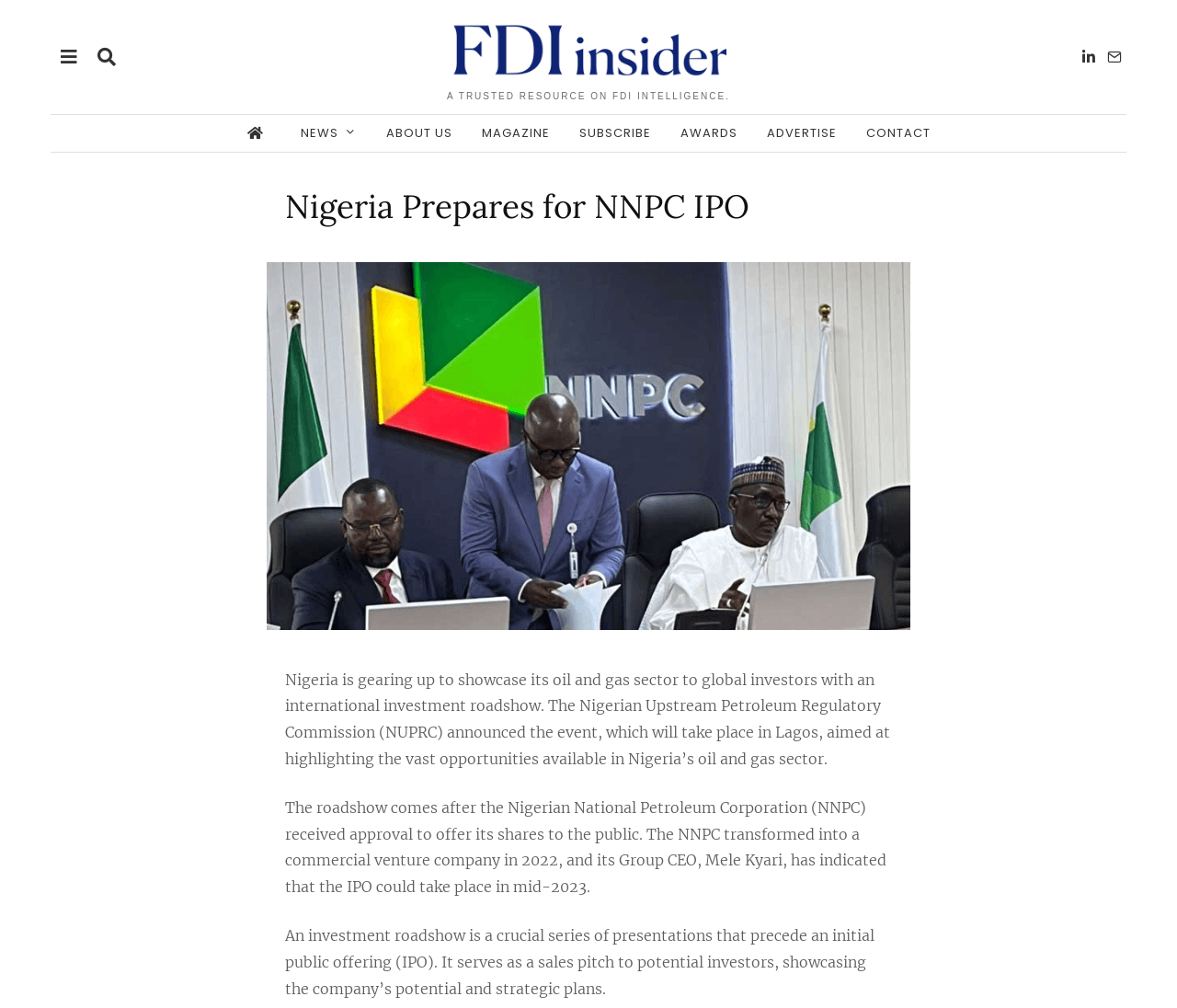Please specify the bounding box coordinates of the clickable region necessary for completing the following instruction: "Learn about the company". The coordinates must consist of four float numbers between 0 and 1, i.e., [left, top, right, bottom].

[0.317, 0.114, 0.395, 0.151]